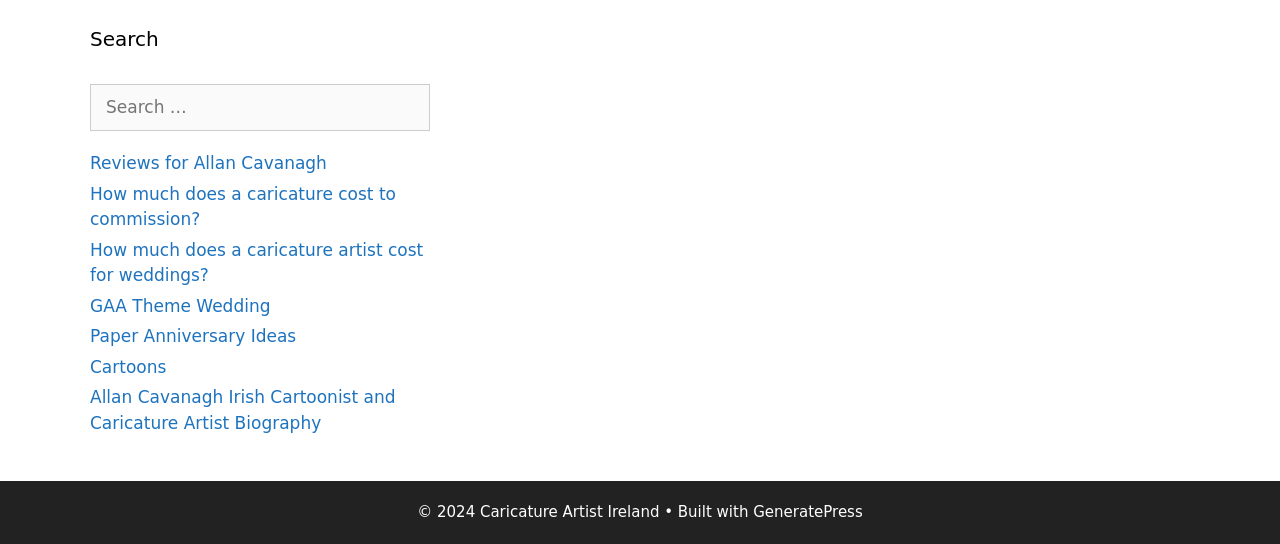Identify the bounding box coordinates for the element you need to click to achieve the following task: "View cartoons". Provide the bounding box coordinates as four float numbers between 0 and 1, in the form [left, top, right, bottom].

[0.07, 0.656, 0.13, 0.693]